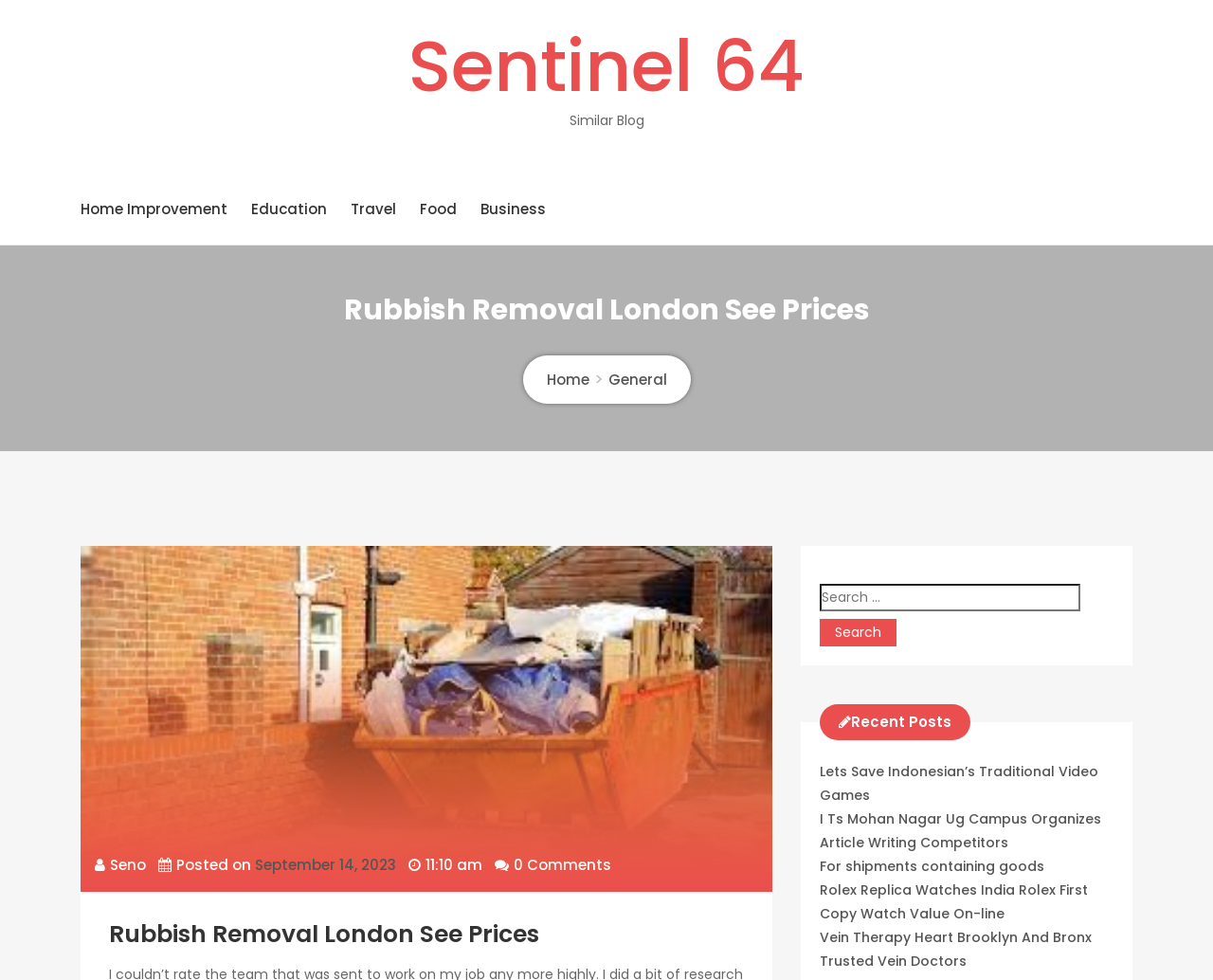Please locate the bounding box coordinates for the element that should be clicked to achieve the following instruction: "Search for something". Ensure the coordinates are given as four float numbers between 0 and 1, i.e., [left, top, right, bottom].

[0.676, 0.596, 0.918, 0.66]